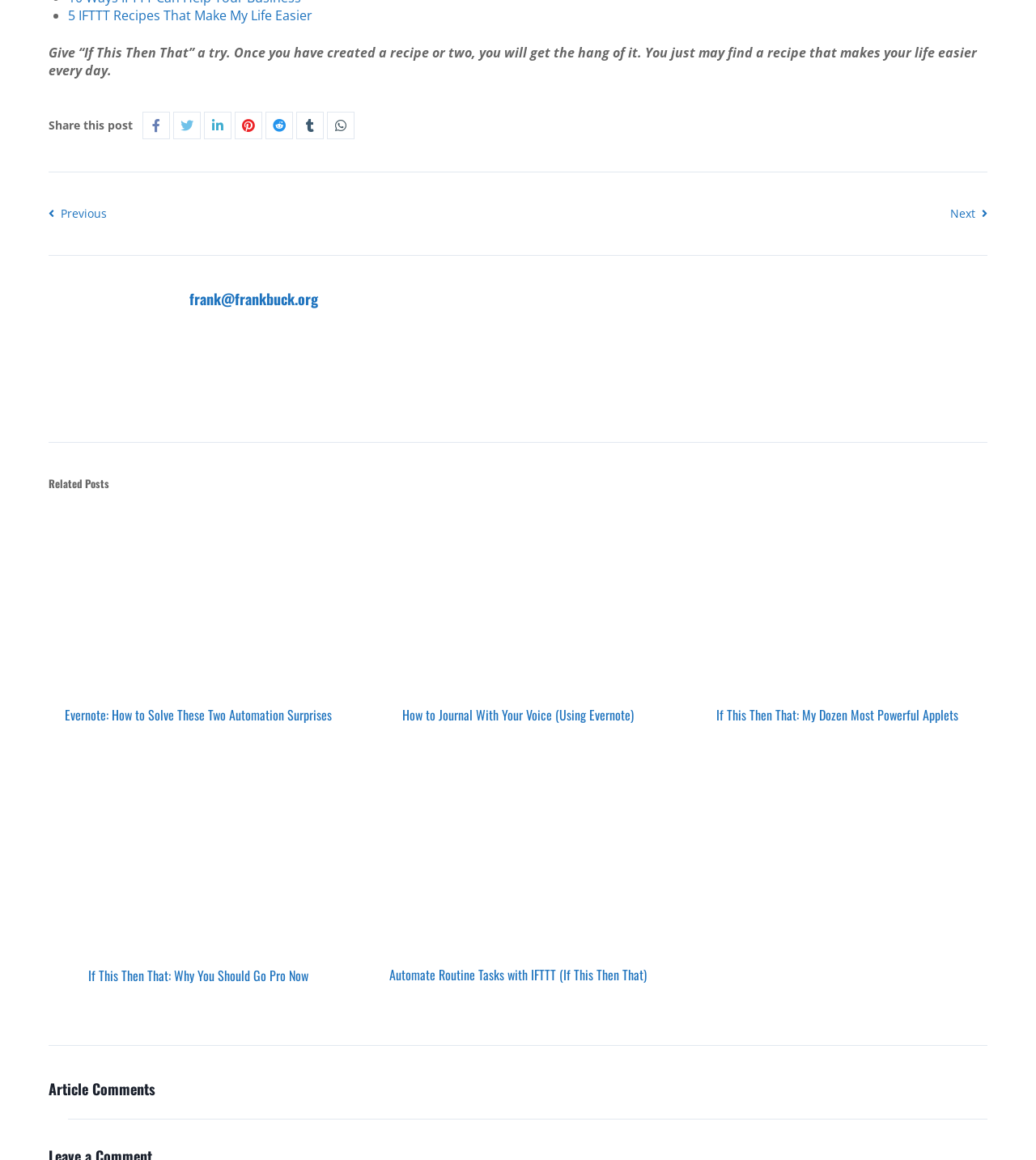Find the UI element described as: "Pin it Pin on Pinterest" and predict its bounding box coordinates. Ensure the coordinates are four float numbers between 0 and 1, [left, top, right, bottom].

None